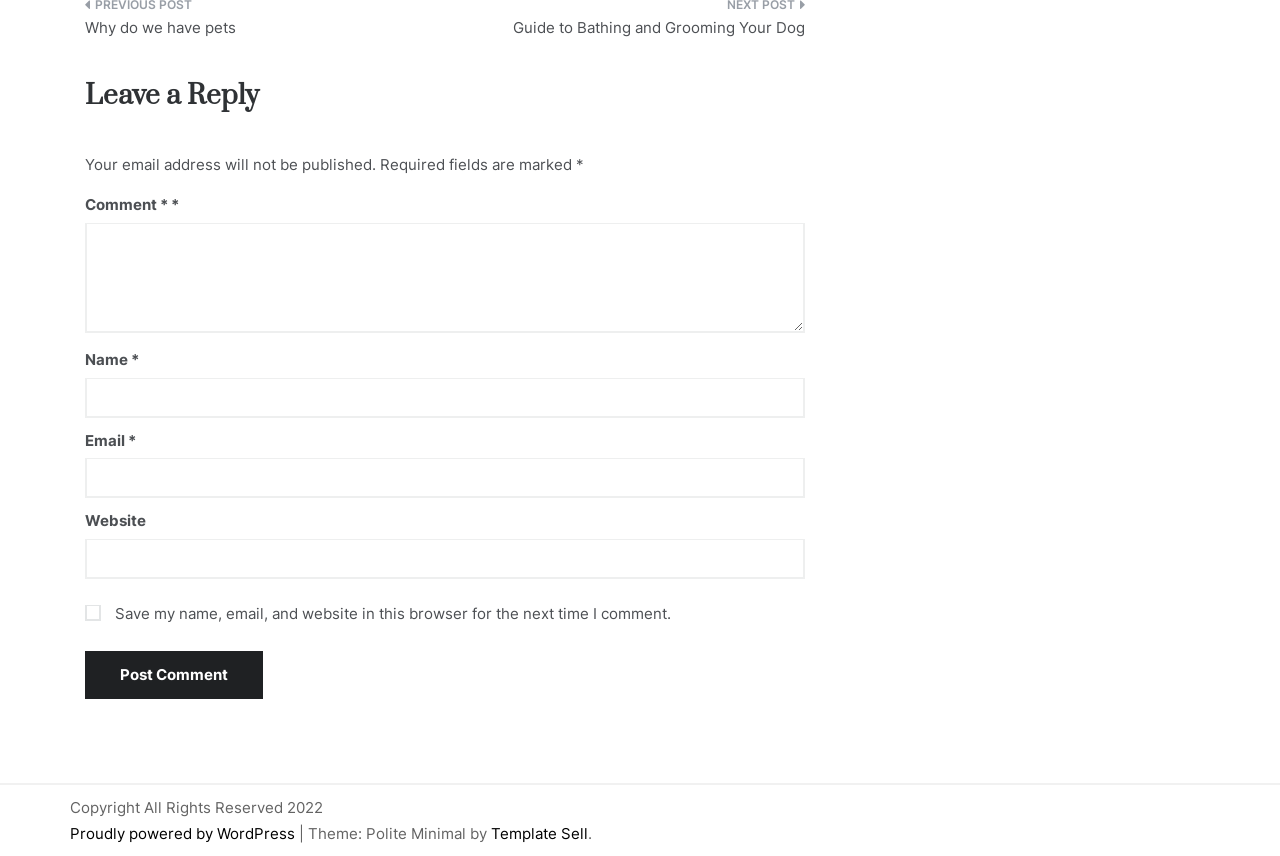Provide the bounding box coordinates for the area that should be clicked to complete the instruction: "Check the save my information checkbox".

[0.066, 0.706, 0.079, 0.725]